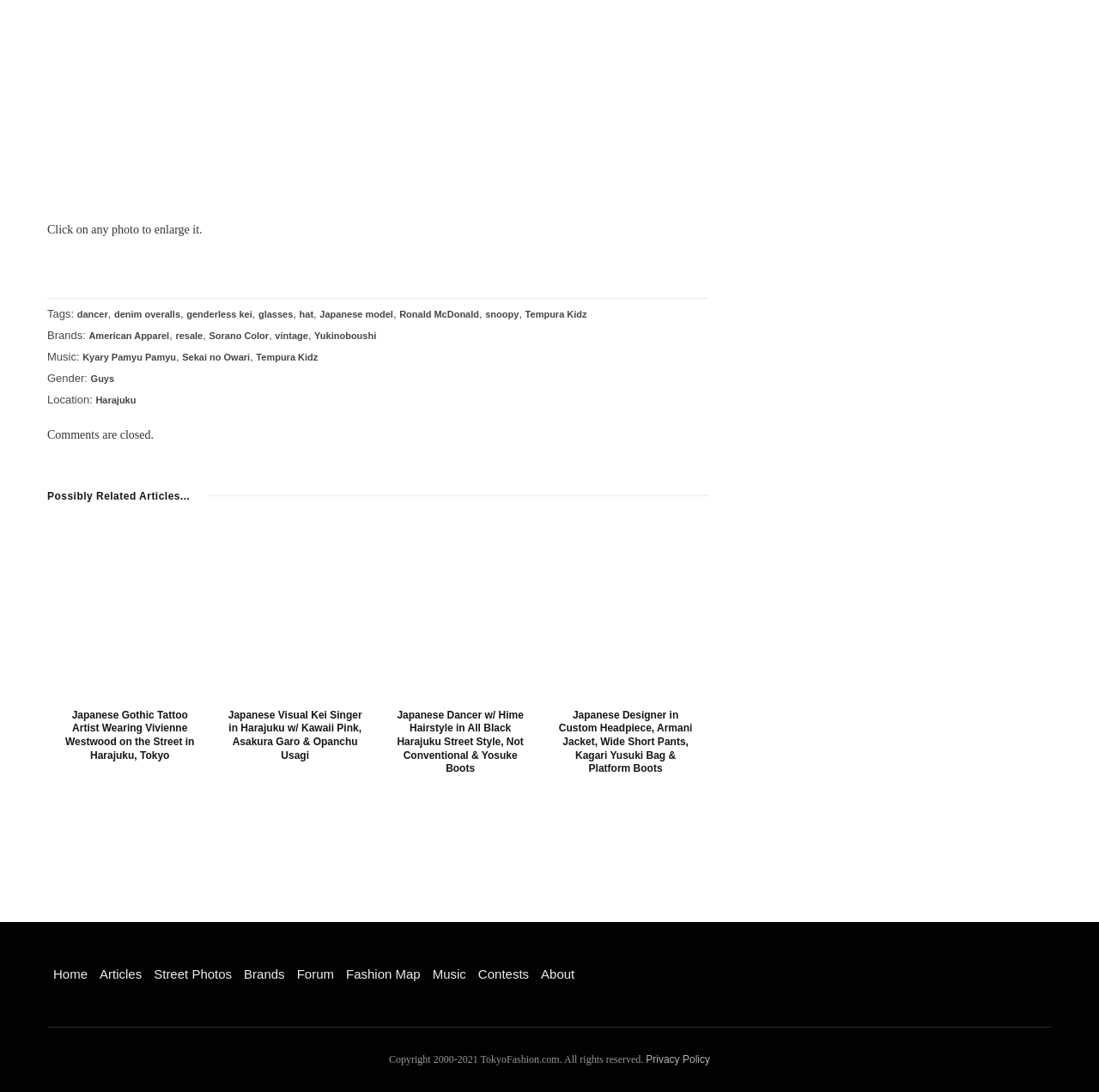Determine the bounding box coordinates of the section to be clicked to follow the instruction: "View the 'Japanese Gothic Tattoo Artist Wearing Vivienne Westwood on the Street in Harajuku, Tokyo' article". The coordinates should be given as four float numbers between 0 and 1, formatted as [left, top, right, bottom].

[0.055, 0.649, 0.182, 0.698]